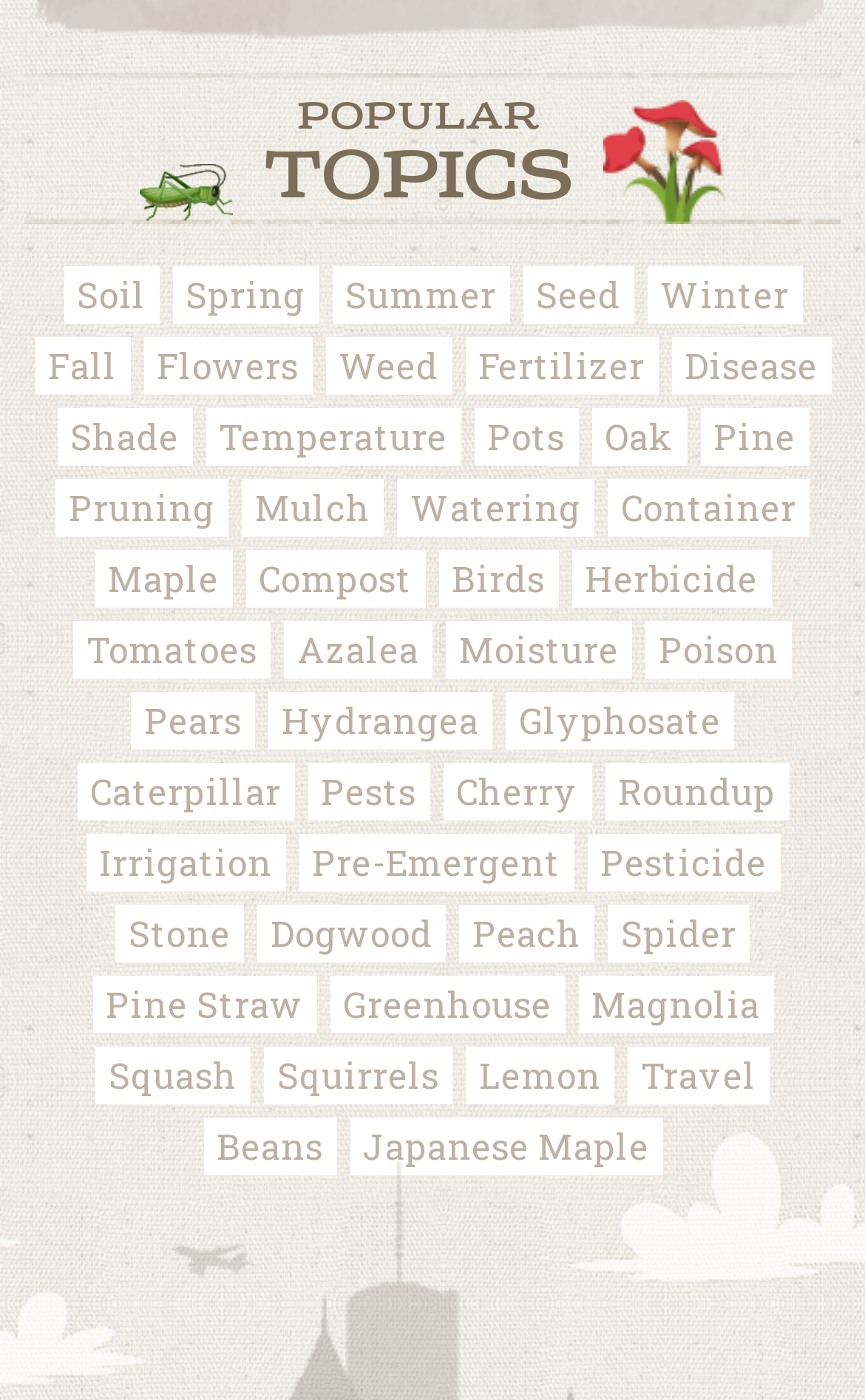Determine the bounding box coordinates of the region that needs to be clicked to achieve the task: "Learn about Fertilizer".

[0.537, 0.24, 0.76, 0.281]